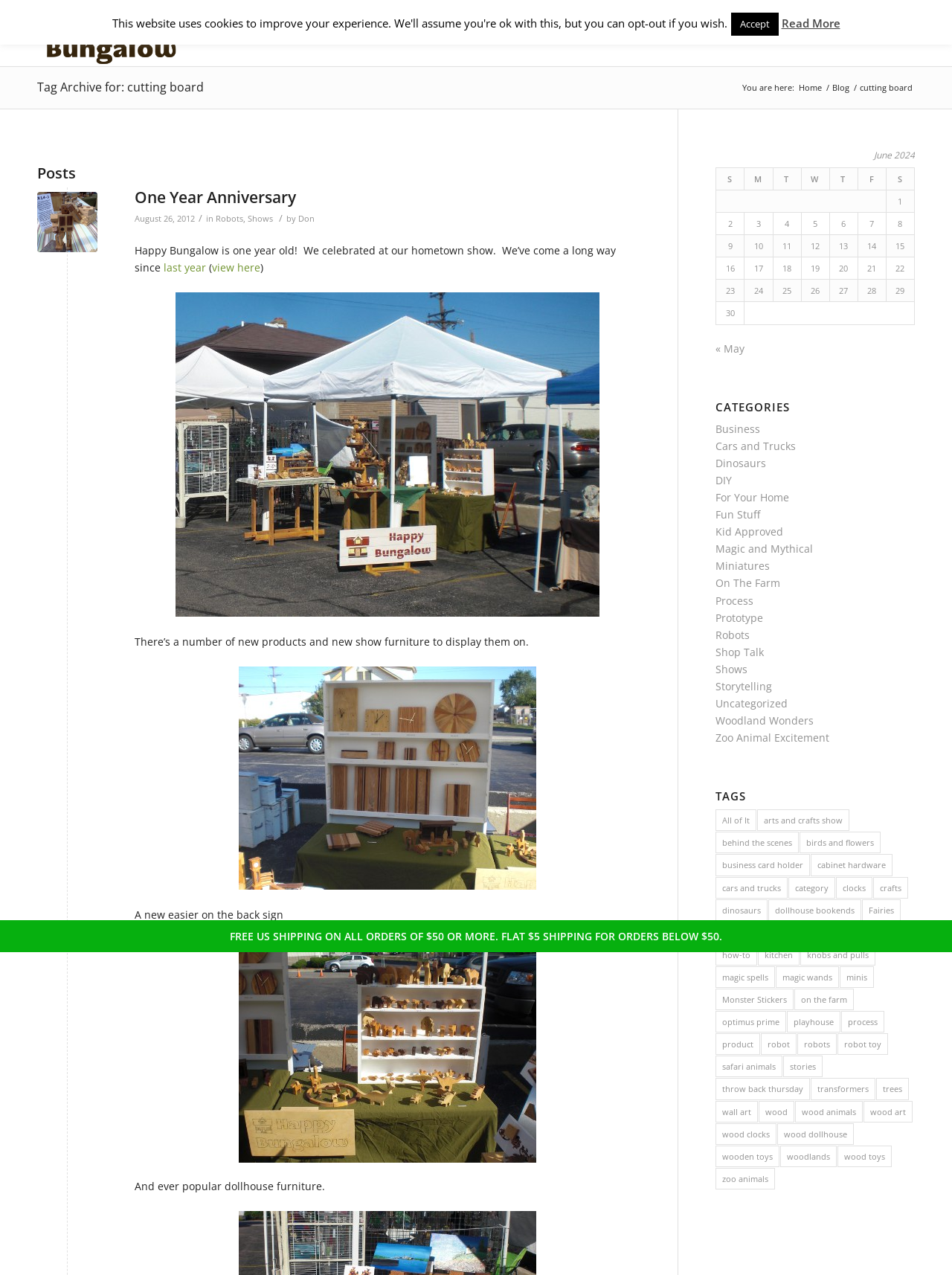What is the date of the blog post?
Please give a detailed and elaborate answer to the question.

The date of the blog post can be determined by looking at the timestamp below the title of the post, which reads 'August 26, 2012'.